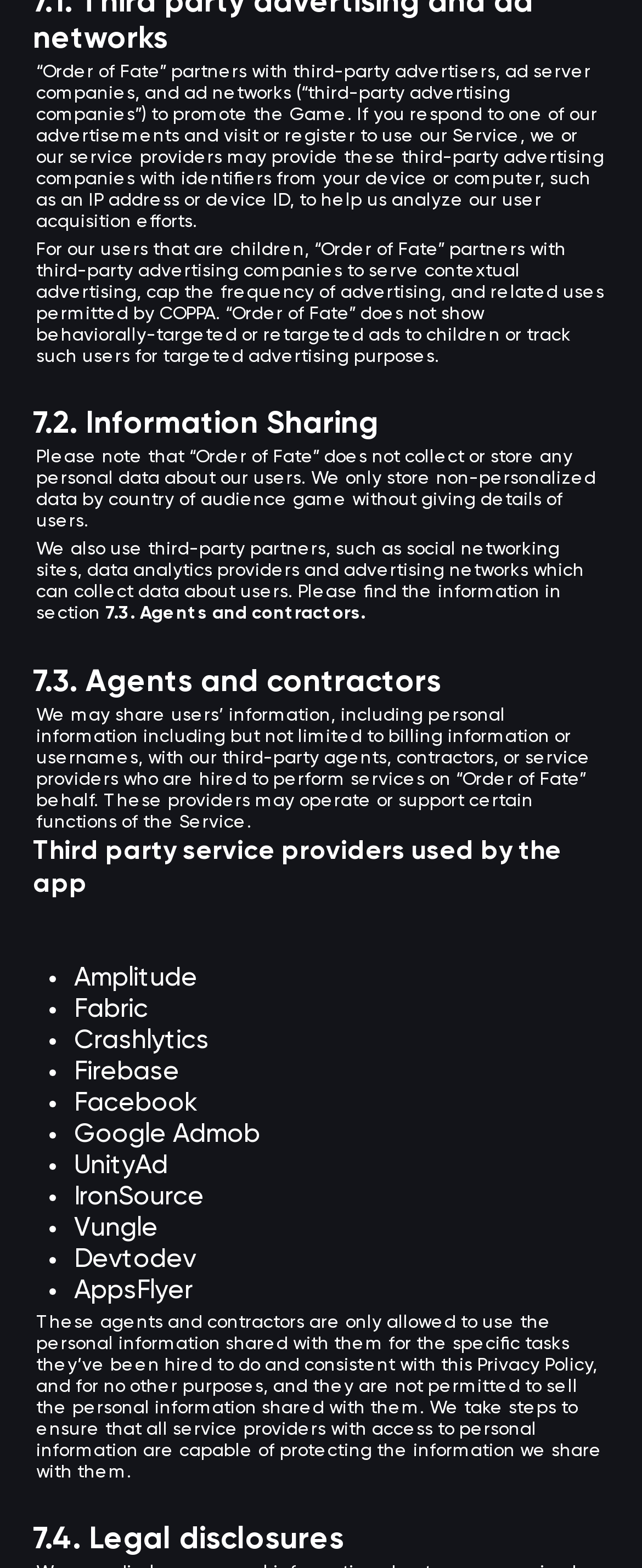Can you find the bounding box coordinates for the element that needs to be clicked to execute this instruction: "Read about legal disclosures"? The coordinates should be given as four float numbers between 0 and 1, i.e., [left, top, right, bottom].

[0.051, 0.948, 0.949, 0.994]